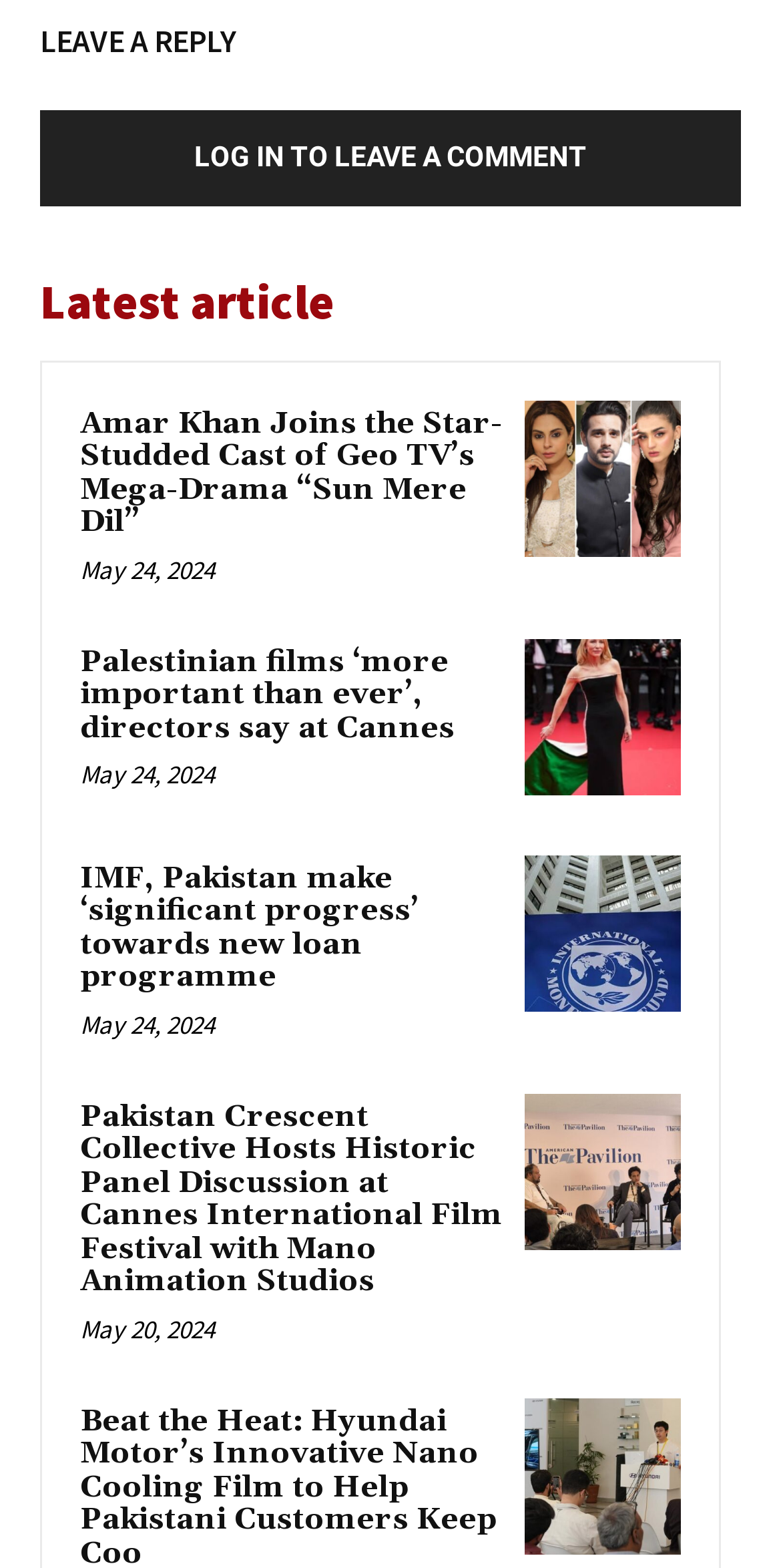What is the title of the last article?
Relying on the image, give a concise answer in one word or a brief phrase.

Beat the Heat: Hyundai Motor’s Innovative Nano Cooling Film to Help Pakistani Customers Keep Cool